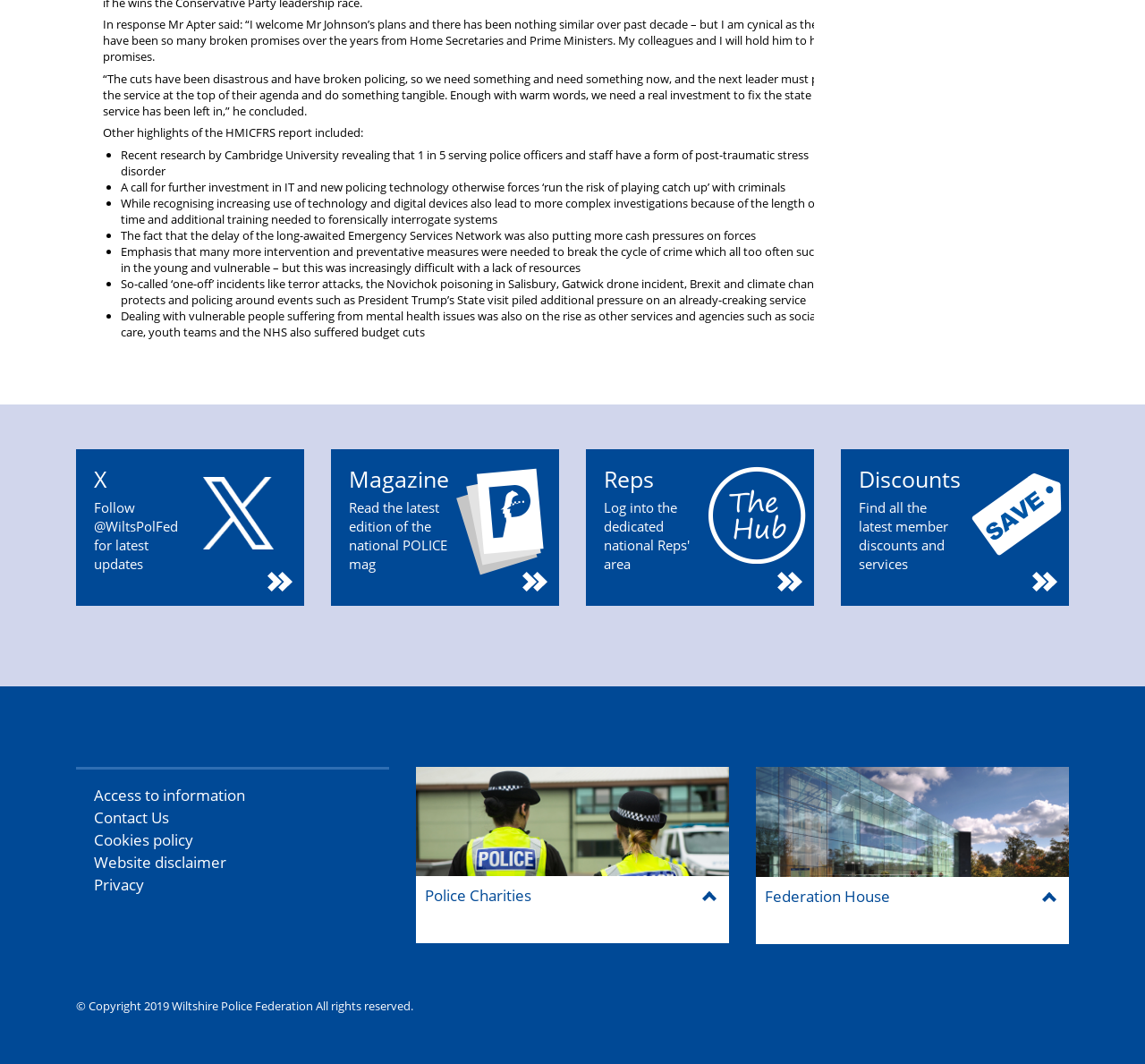With reference to the screenshot, provide a detailed response to the question below:
What is the problem with policing technology?

The text states 'A call for further investment in IT and new policing technology otherwise forces ‘run the risk of playing catch up’ with criminals', implying that the problem with policing technology is the lack of investment.